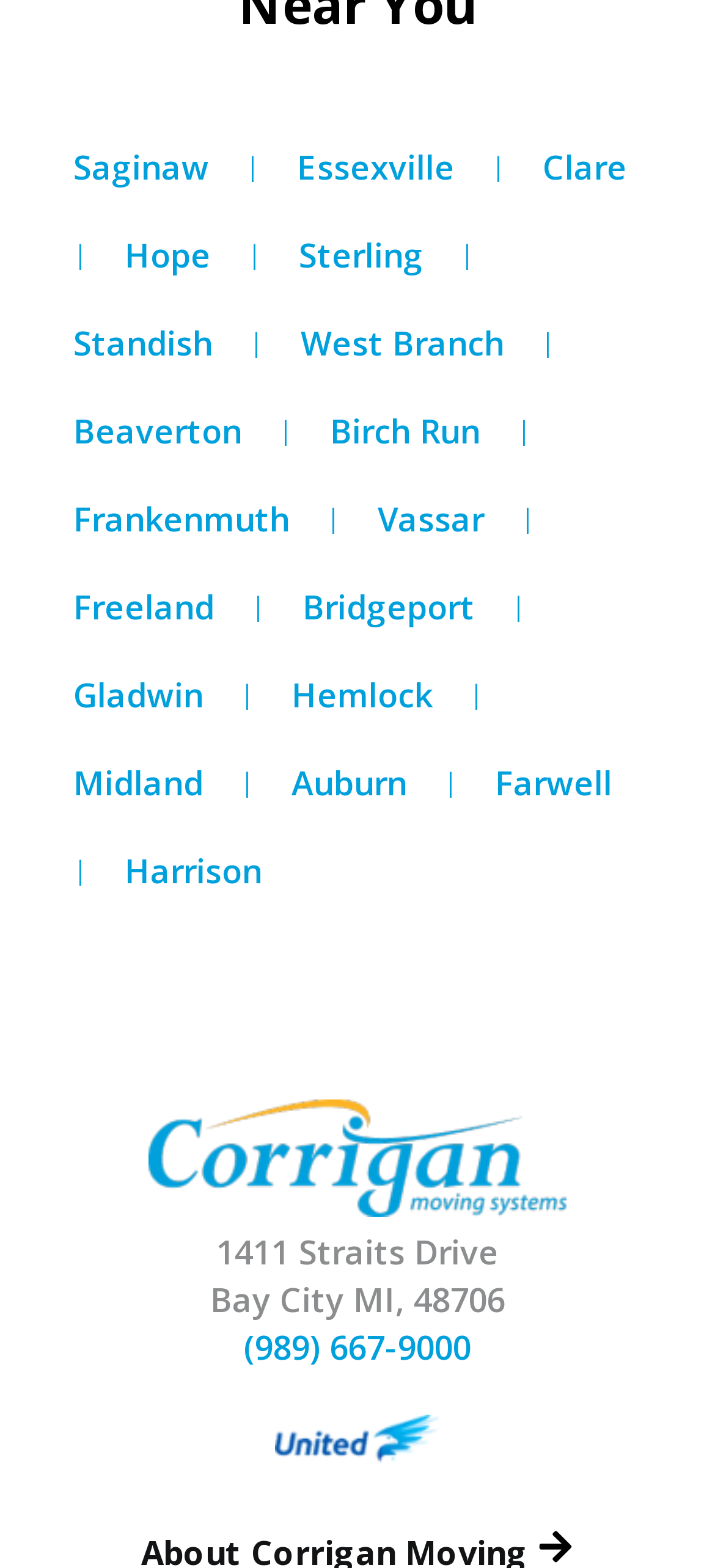Using the webpage screenshot, find the UI element described by (989) 667-9000. Provide the bounding box coordinates in the format (top-left x, top-left y, bottom-right x, bottom-right y), ensuring all values are floating point numbers between 0 and 1.

[0.341, 0.844, 0.659, 0.872]